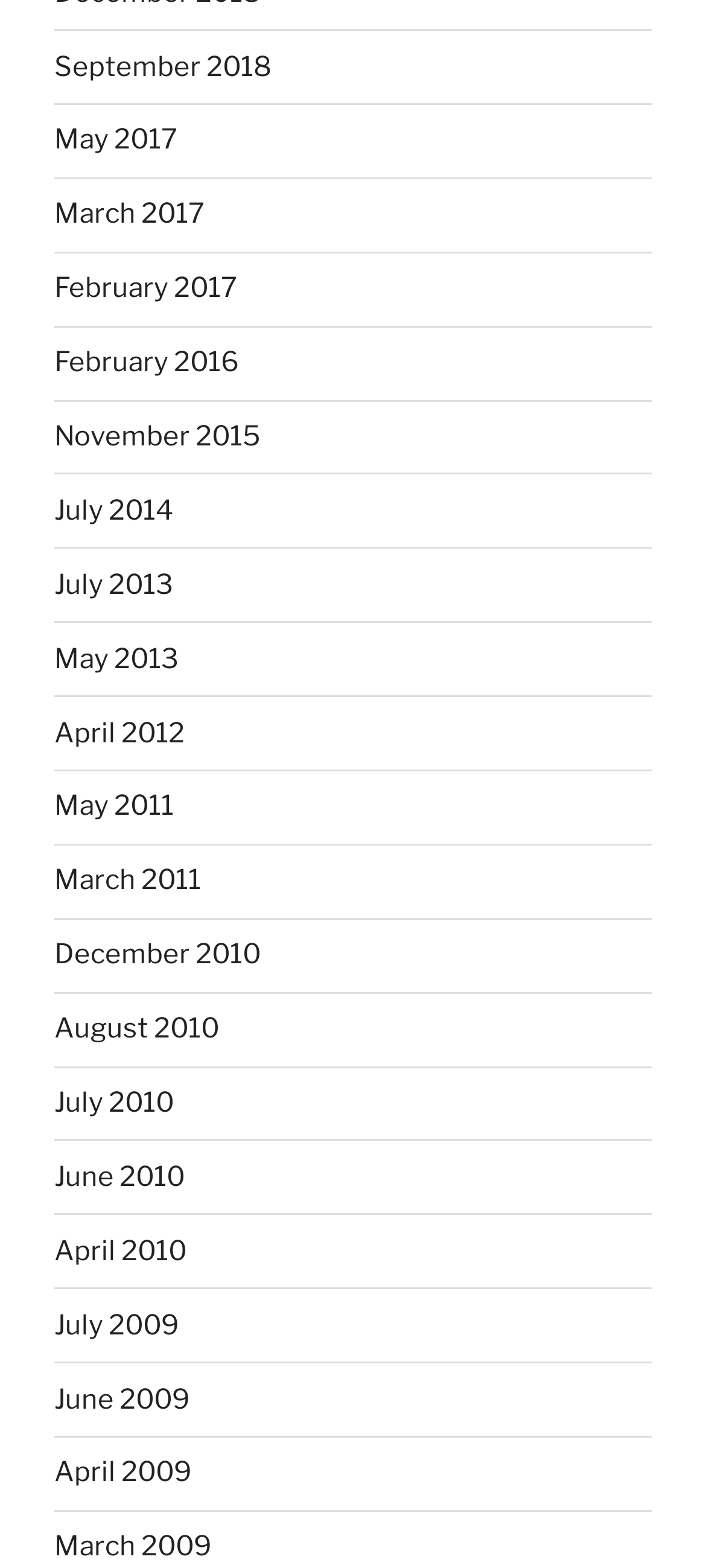Provide the bounding box coordinates of the section that needs to be clicked to accomplish the following instruction: "view September 2018."

[0.077, 0.032, 0.385, 0.053]